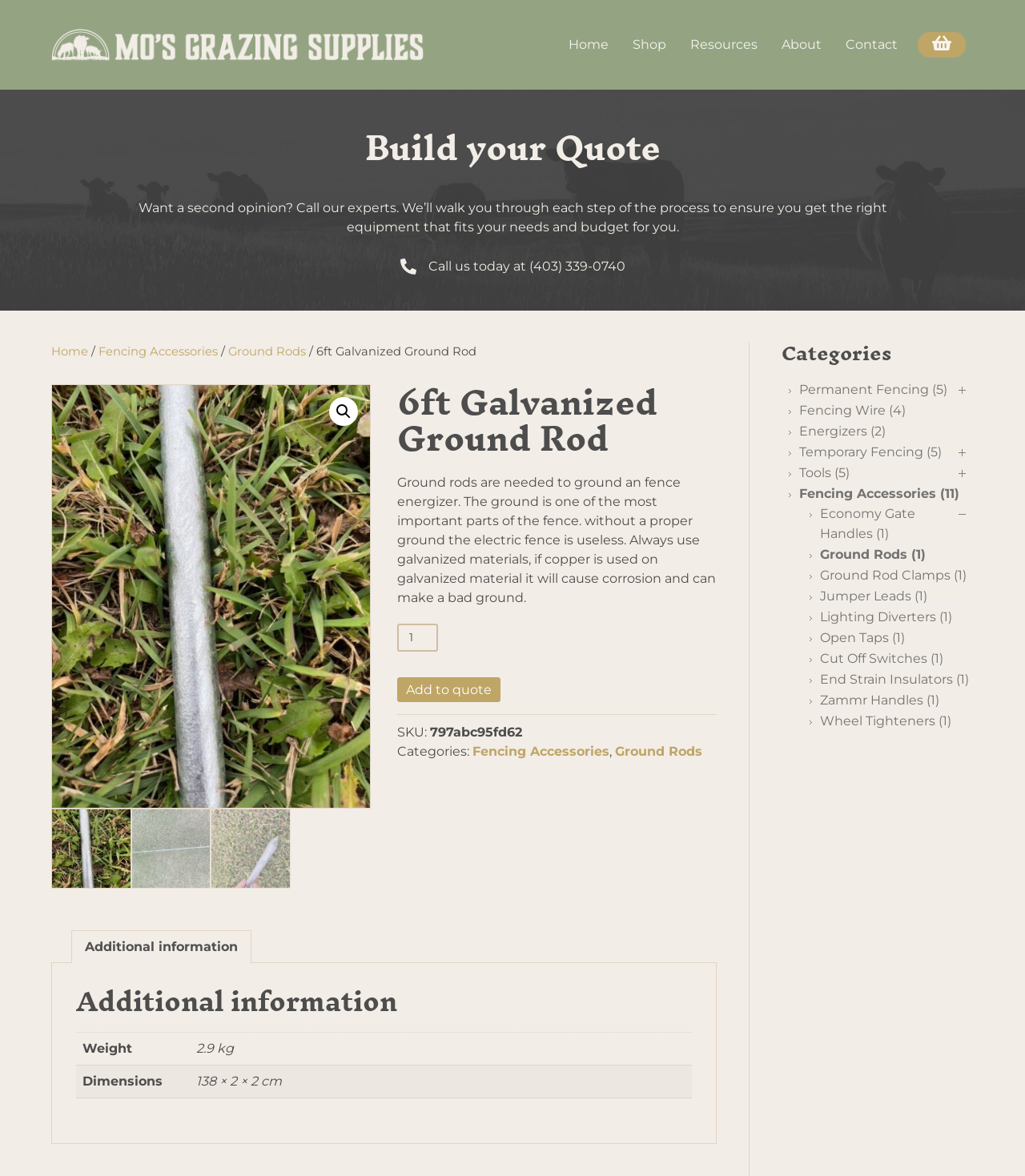Please locate the bounding box coordinates for the element that should be clicked to achieve the following instruction: "Click the 'Fencing Accessories' category". Ensure the coordinates are given as four float numbers between 0 and 1, i.e., [left, top, right, bottom].

[0.779, 0.325, 0.924, 0.338]